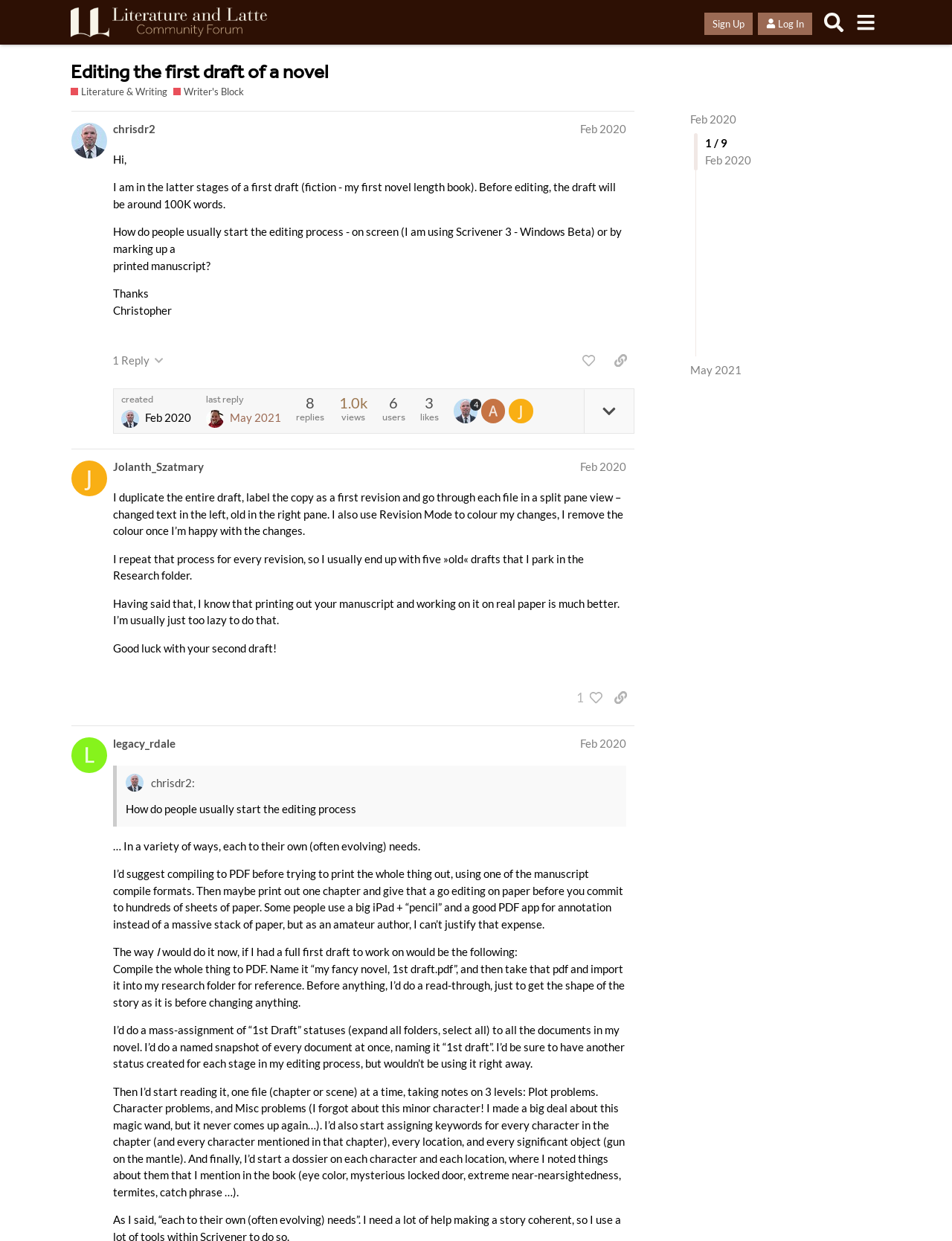How many posts are there in this thread?
Please answer the question with as much detail and depth as you can.

I counted the number of regions with the label 'post #...' and found two, indicating that there are two posts in this thread.